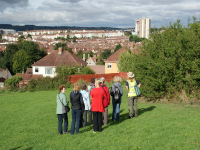Please examine the image and answer the question with a detailed explanation:
How often does the 'St George Park Stroll' take place?

According to the caption, the 'St George Park Stroll' is a popular local walk that takes place on a monthly basis, encouraging participants to appreciate their environment while enjoying leisurely walks together.